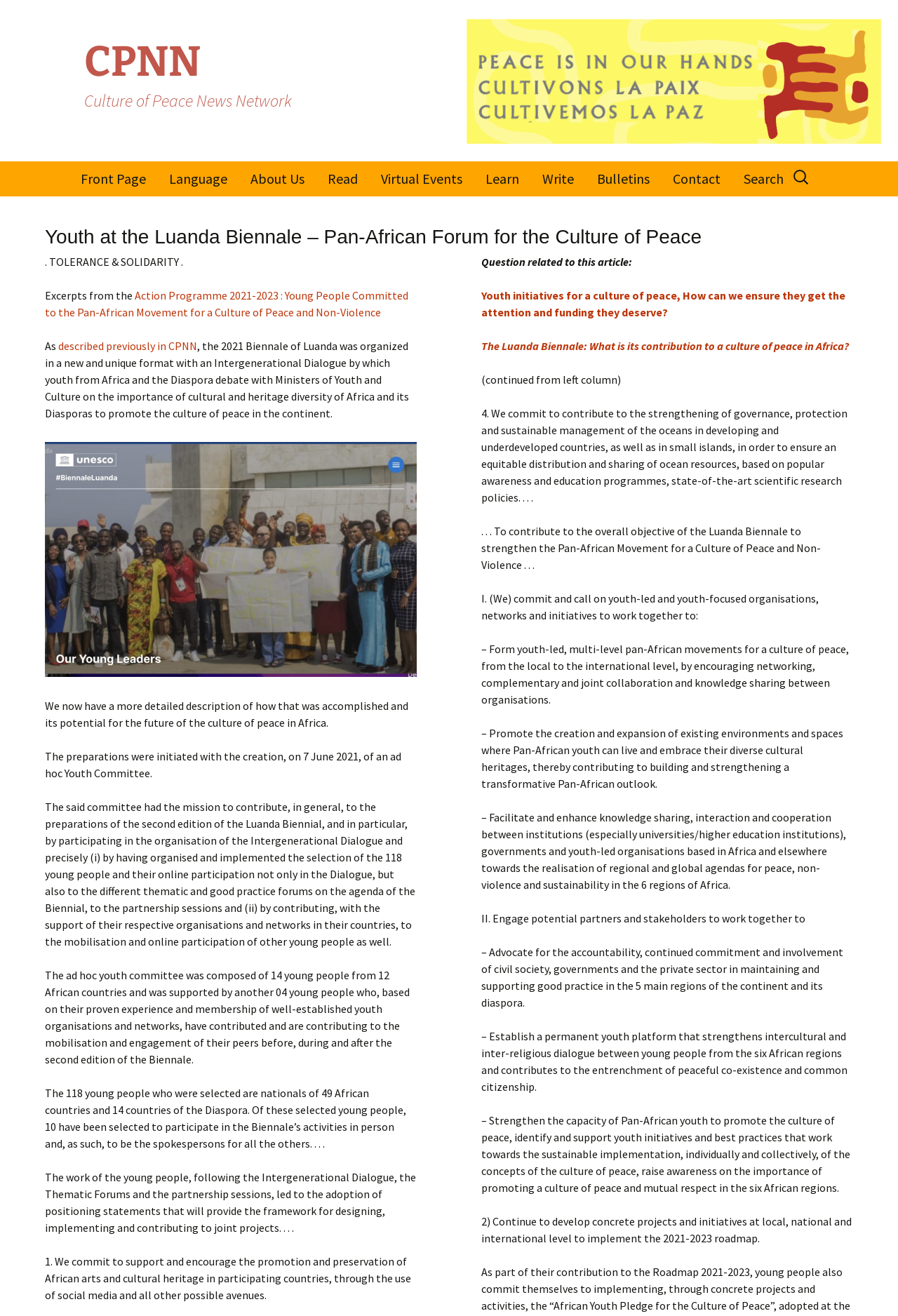Bounding box coordinates are specified in the format (top-left x, top-left y, bottom-right x, bottom-right y). All values are floating point numbers bounded between 0 and 1. Please provide the bounding box coordinate of the region this sentence describes: Front Page

[0.078, 0.123, 0.174, 0.149]